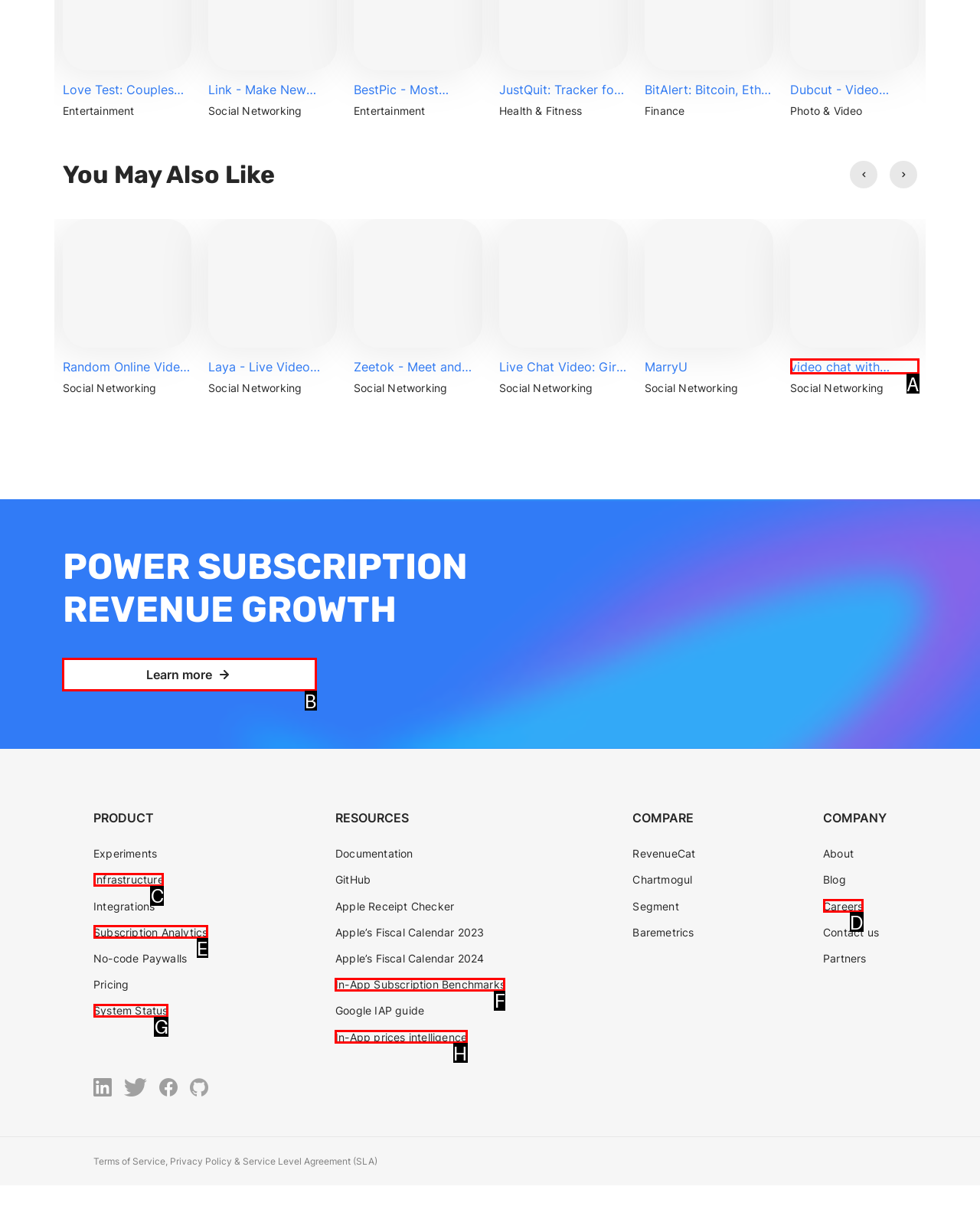For the instruction: Click on the 'Learn more' link, which HTML element should be clicked?
Respond with the letter of the appropriate option from the choices given.

B